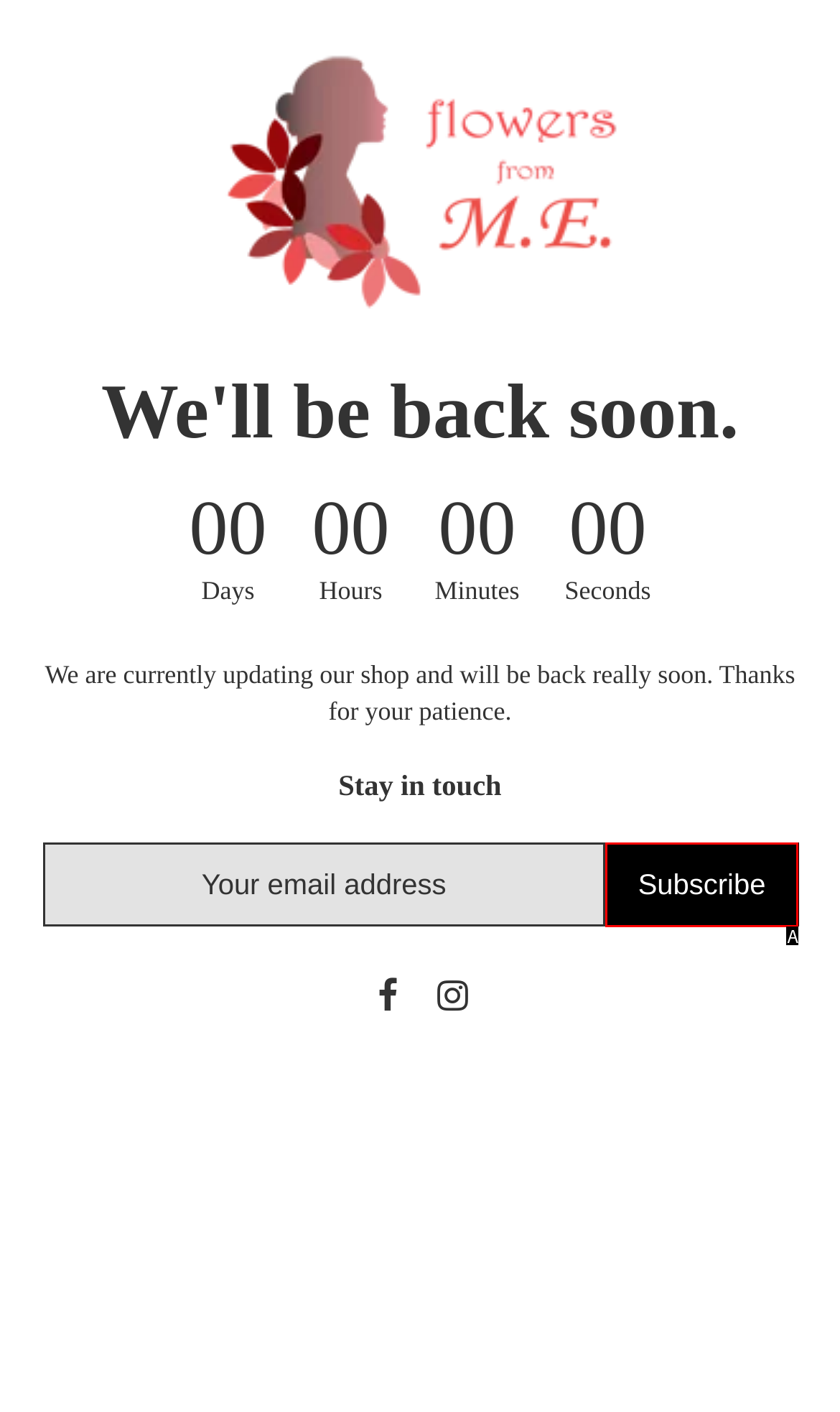Identify the HTML element that best matches the description: name="submitNewsletter" value="Subscribe". Provide your answer by selecting the corresponding letter from the given options.

A